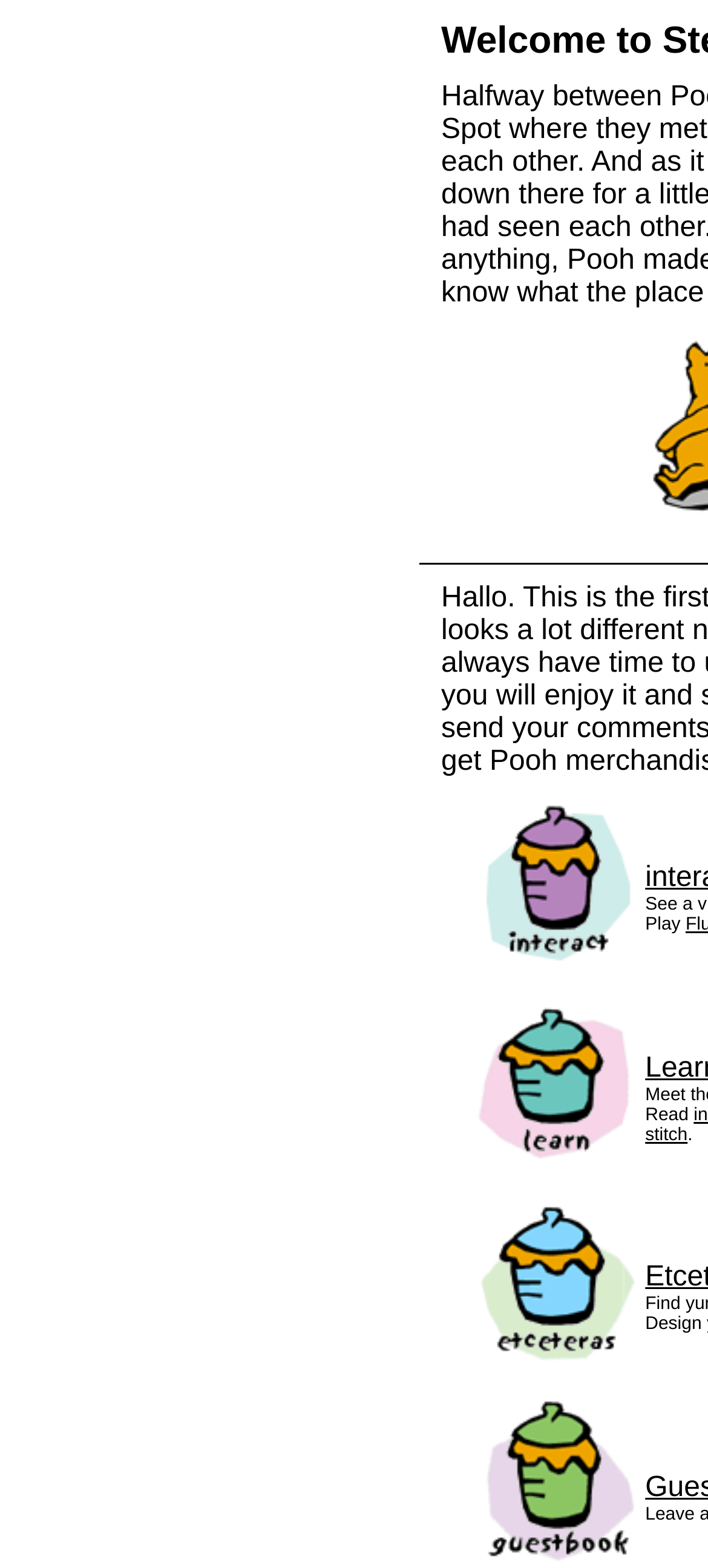Determine the bounding box for the described UI element: "alt="guestbook"".

[0.675, 0.93, 0.901, 0.949]